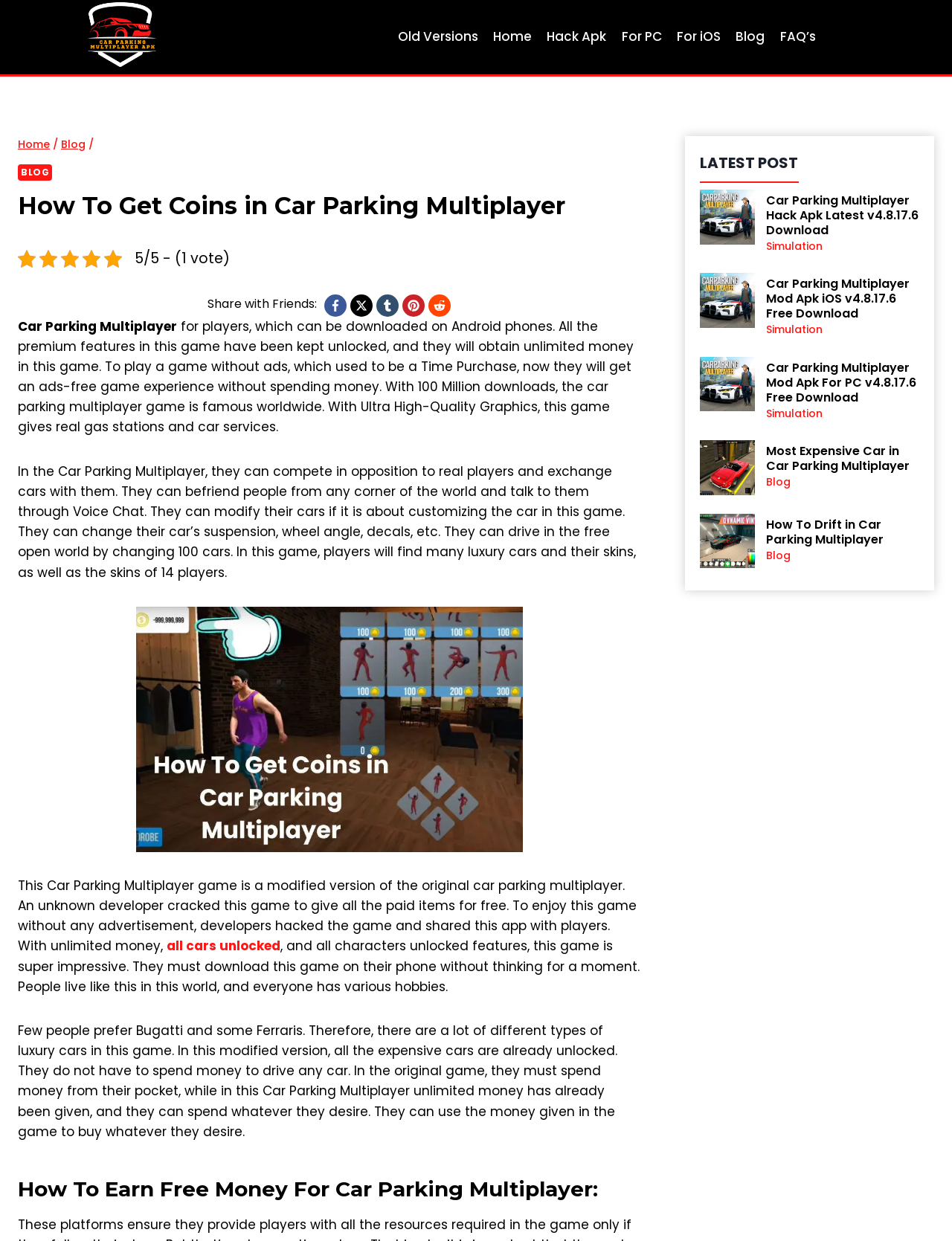Please identify the coordinates of the bounding box for the clickable region that will accomplish this instruction: "Click on the 'Car Parking Multiplayer Hack Apk Latest v4.8.17.6 Download' link".

[0.804, 0.156, 0.966, 0.192]